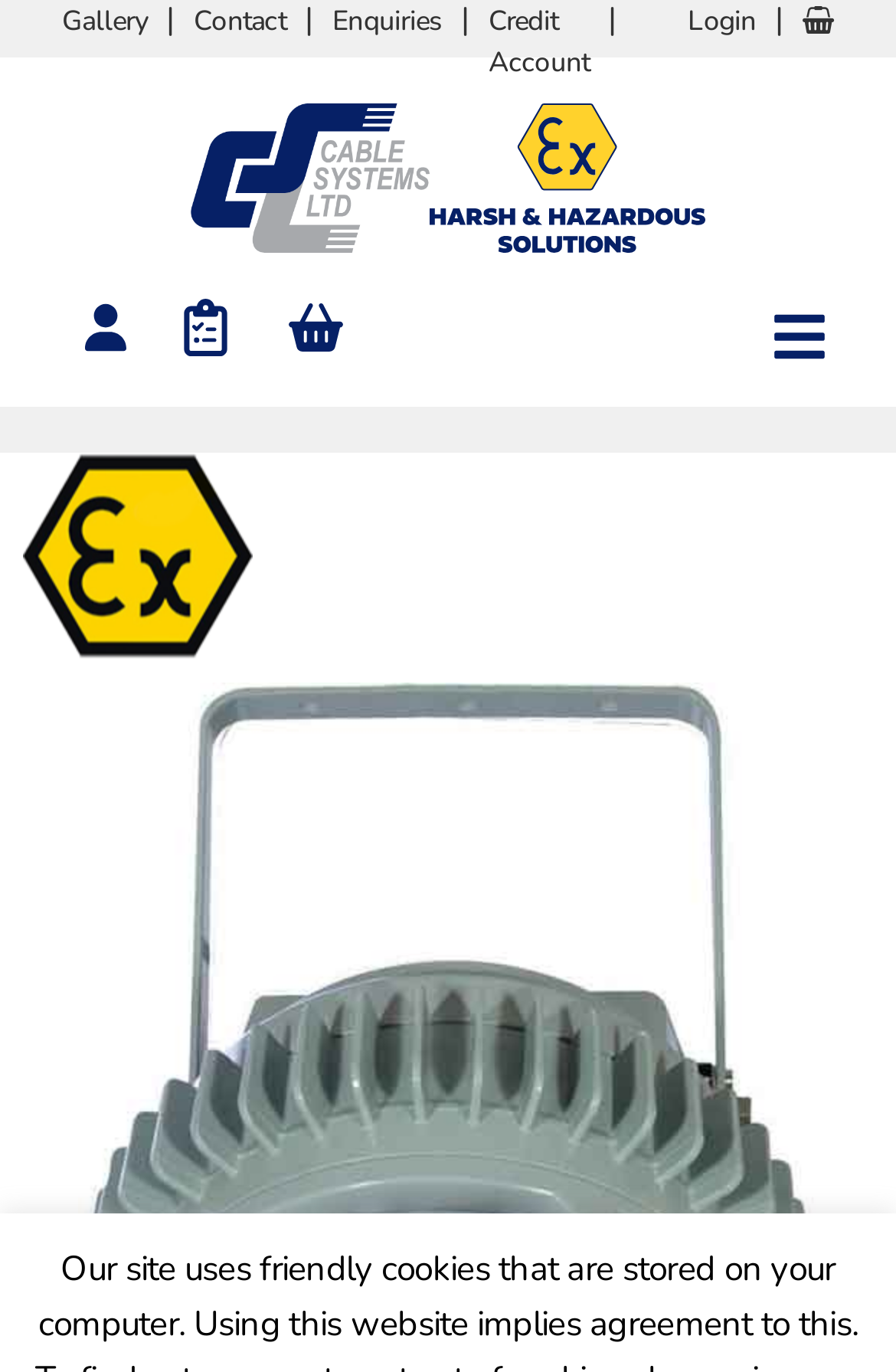Identify the main heading of the webpage and provide its text content.

EATON CROUSE HINDS LPL LED FLOODLIGHT